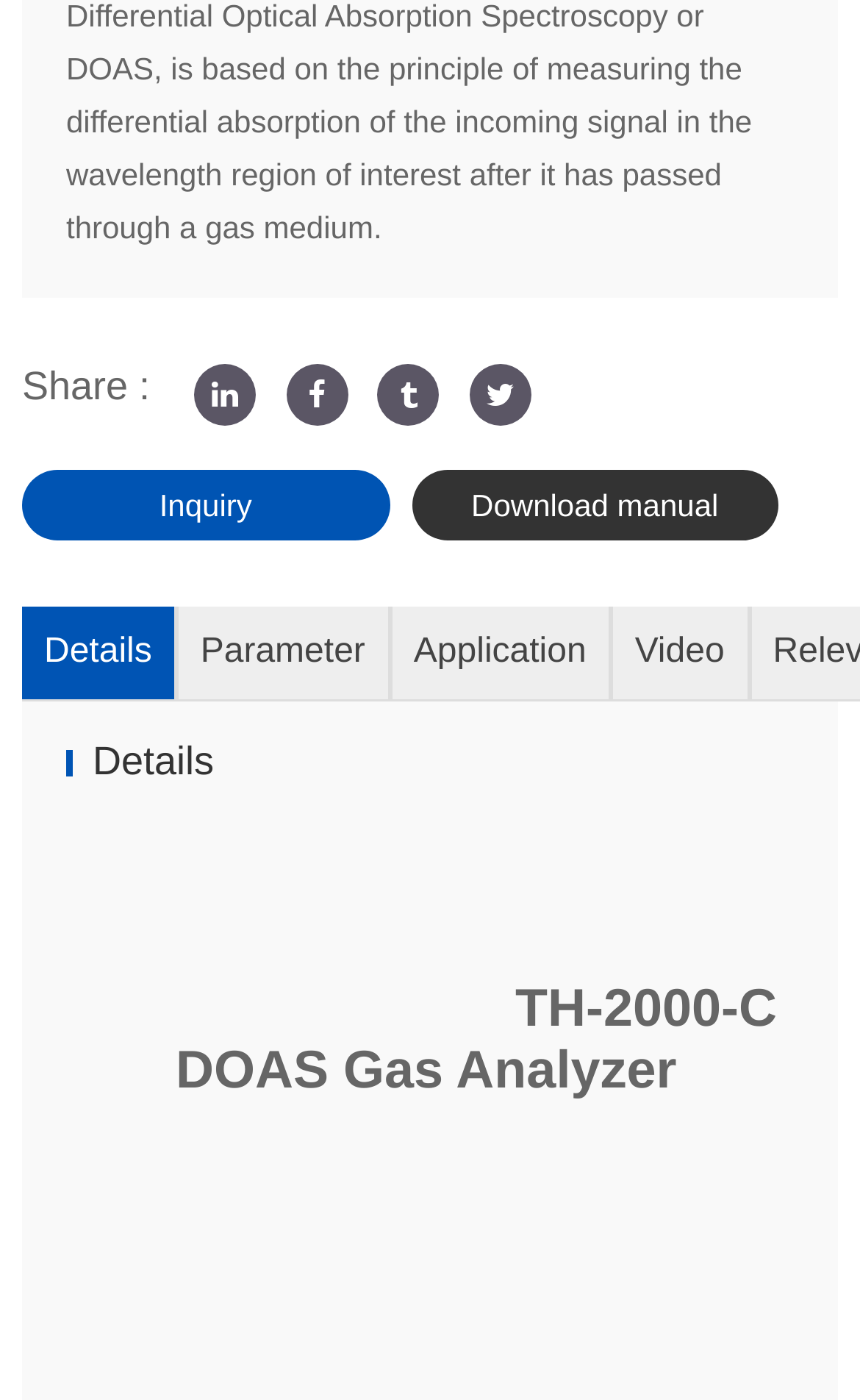Identify the bounding box coordinates of the section that should be clicked to achieve the task described: "Inquire about the product".

[0.026, 0.336, 0.453, 0.386]